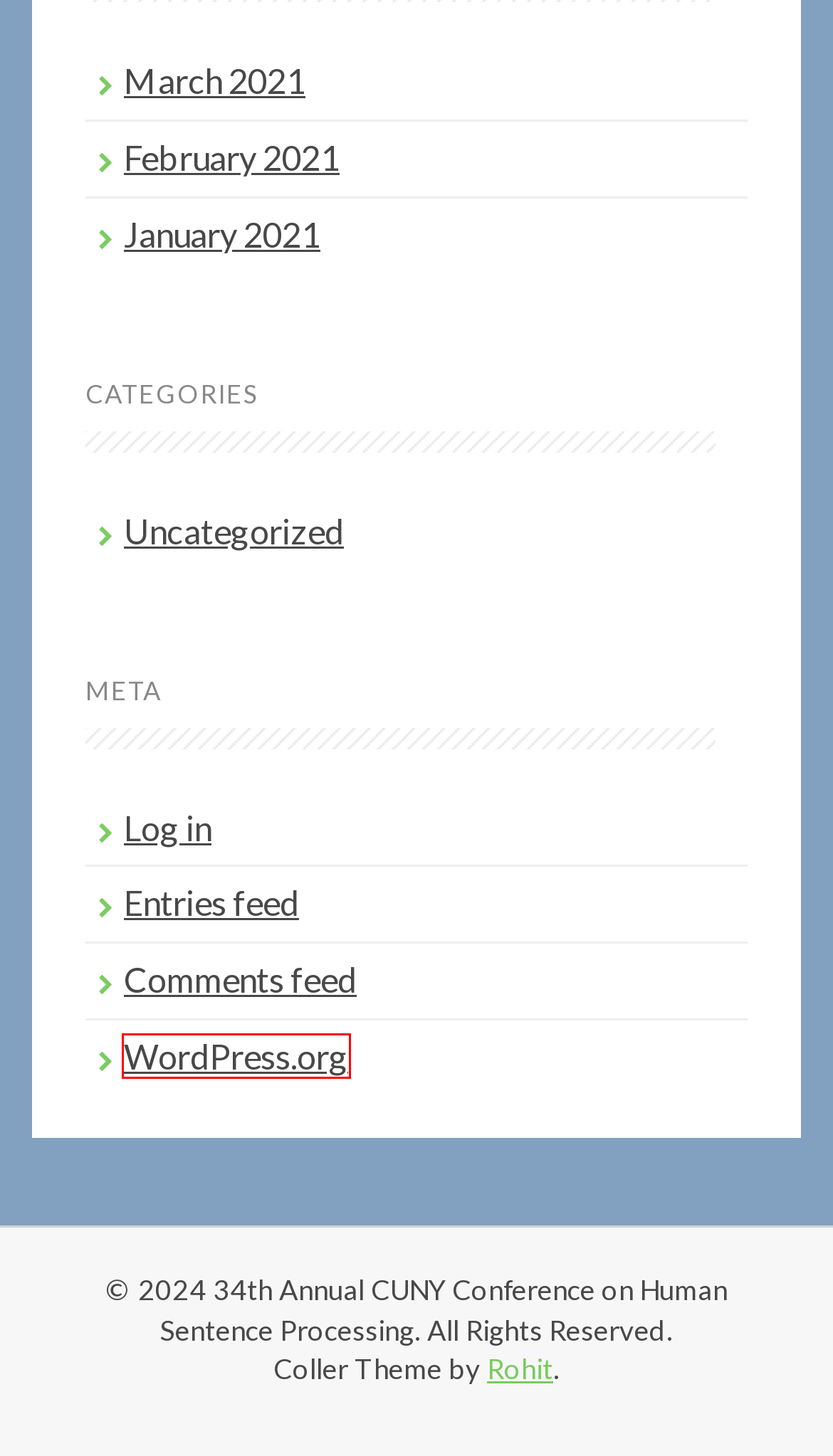Examine the screenshot of a webpage with a red rectangle bounding box. Select the most accurate webpage description that matches the new webpage after clicking the element within the bounding box. Here are the candidates:
A. January 2021 | 34th Annual CUNY Conference on Human Sentence Processing
B. Uncategorized | 34th Annual CUNY Conference on Human Sentence Processing
C. Comments for  | 34th Annual CUNY Conference on Human Sentence Processing
D. March 2021 | 34th Annual CUNY Conference on Human Sentence Processing
E. Log In ‹ 34th Annual CUNY Conference on Human Sentence Processing — WordPress
F. Blog Tool, Publishing Platform, and CMS – WordPress.org
G. | 34th Annual CUNY Conference on Human Sentence Processing
H. February 2021 | 34th Annual CUNY Conference on Human Sentence Processing

F